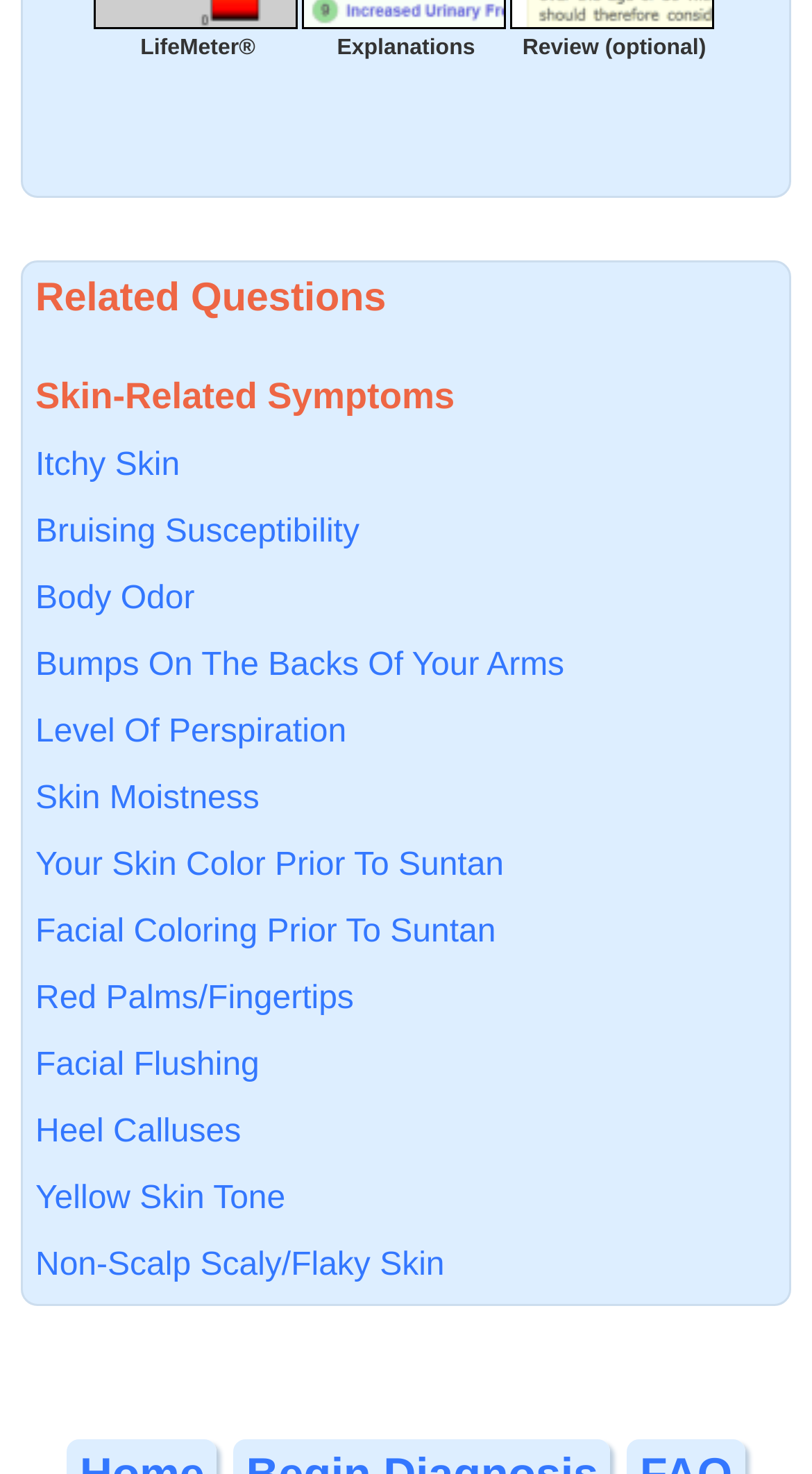Identify the bounding box coordinates of the area you need to click to perform the following instruction: "View Full Explanations".

[0.372, 0.009, 0.628, 0.026]